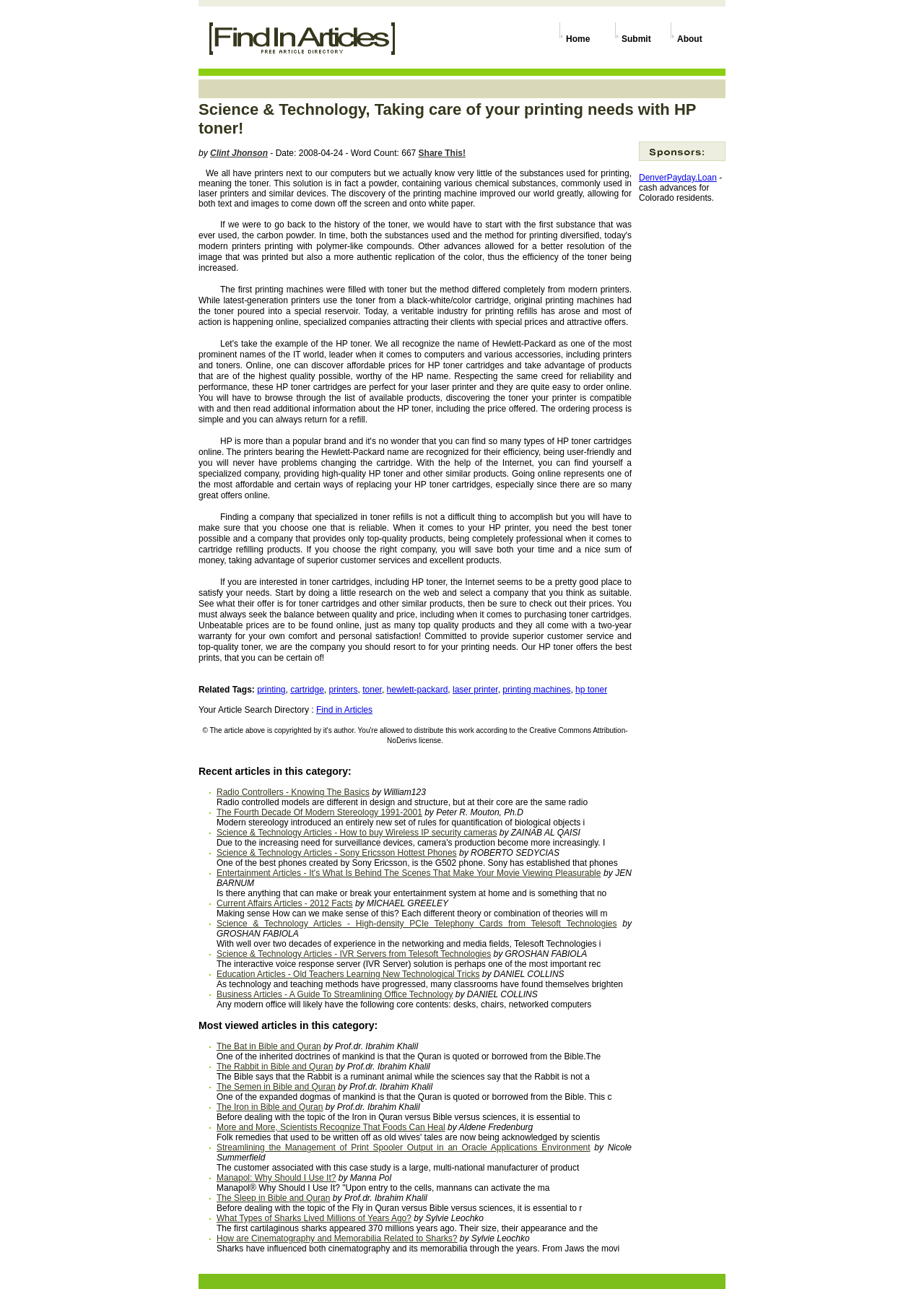How many recent articles are listed on this webpage? Look at the image and give a one-word or short phrase answer.

9